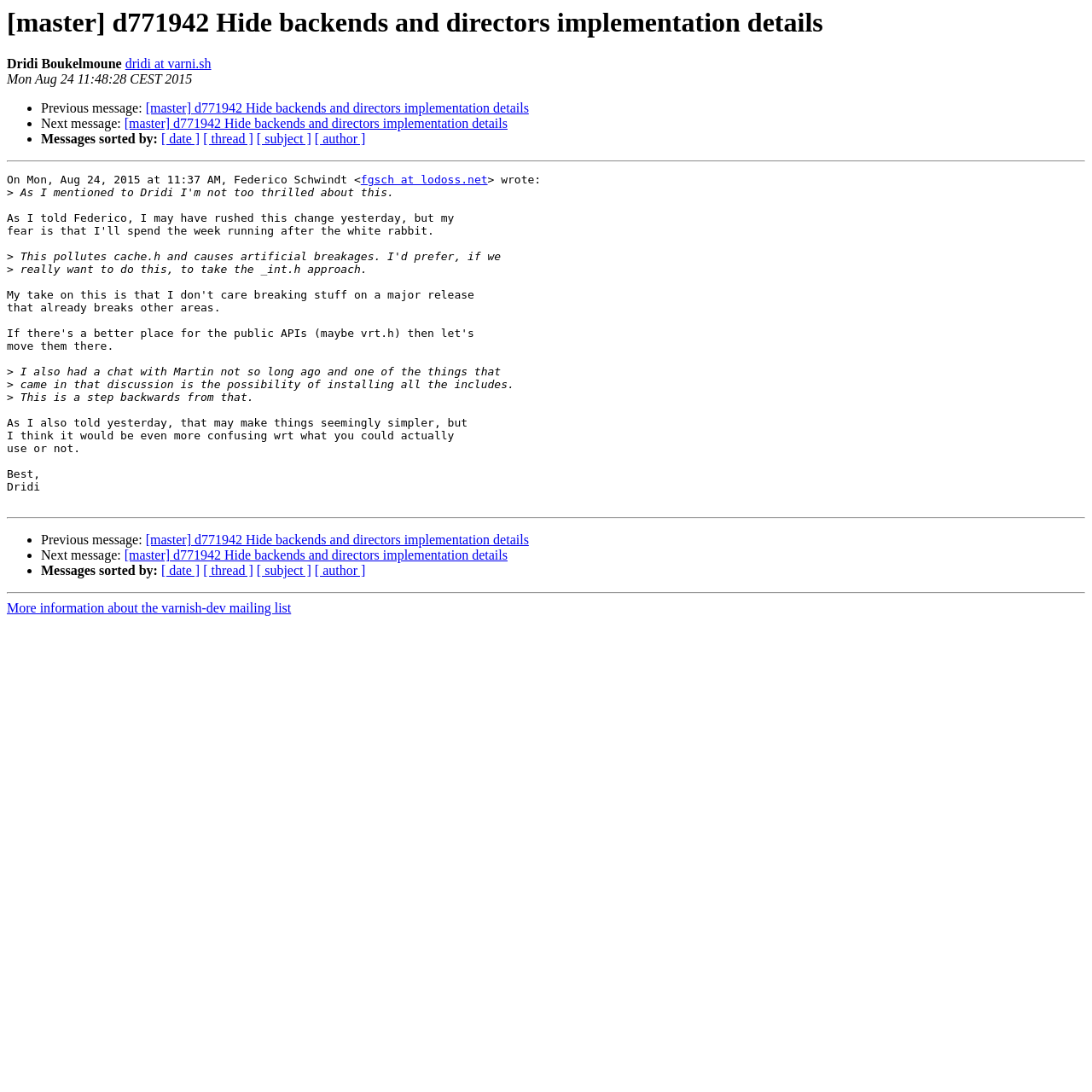Write a detailed summary of the webpage.

This webpage appears to be an archived email thread from the varnish-dev mailing list. At the top, there is a heading with the title "[master] d771942 Hide backends and directors implementation details" and the name "Dridi Boukelmoune" followed by an email address "dridi at varni.sh". The date "Mon Aug 24 11:48:28 CEST 2015" is also displayed.

Below the heading, there are three bullet points with links to previous and next messages, as well as a link to sort messages by date, thread, subject, or author.

The main content of the page is an email thread between two individuals, Federico Schwindt and Dridi Boukelmoune. The email thread discusses the implementation details of backends and directors, with Federico suggesting an approach and Dridi responding with concerns about the simplicity and potential confusion of the approach.

The email thread is divided into two sections, separated by horizontal lines. Each section contains the same set of bullet points and links as the top of the page. At the very bottom of the page, there is a link to more information about the varnish-dev mailing list.

There are a total of 7 links on the page, including the email addresses and the links to sort messages. There are also 14 static text elements, including the email thread content and the bullet points.